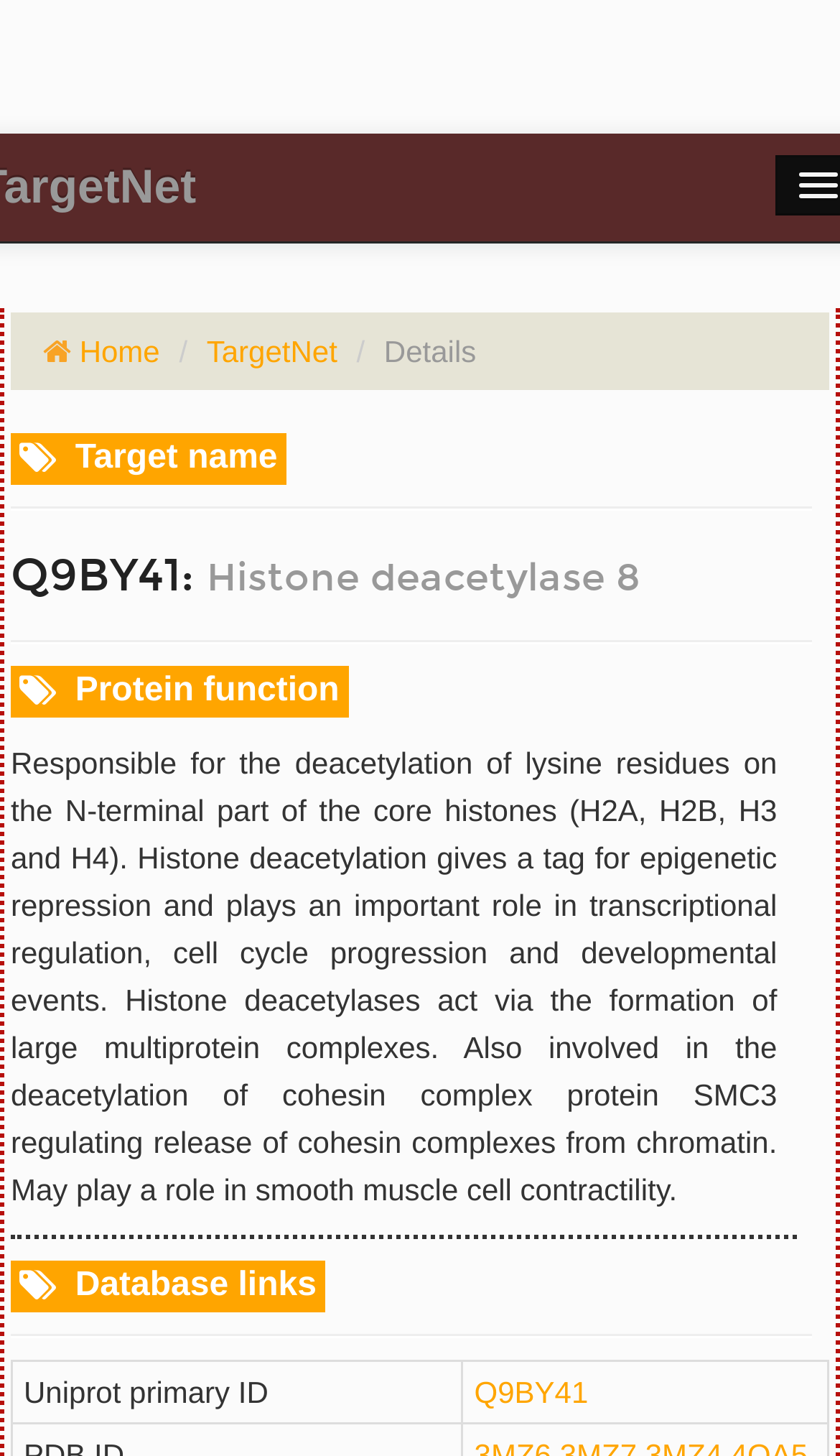Is there a horizontal separator above the protein function section?
Please provide a single word or phrase as the answer based on the screenshot.

Yes